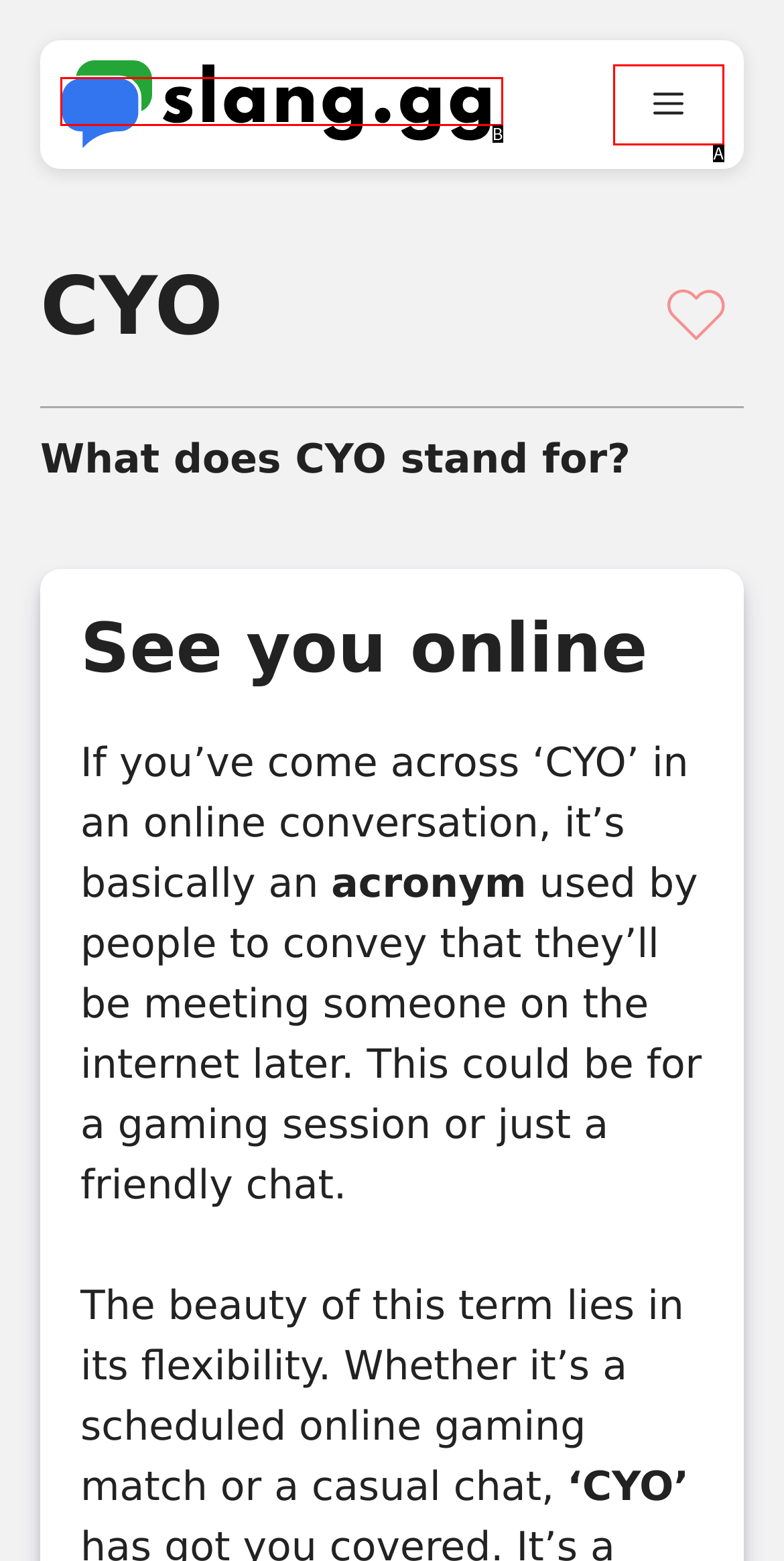Tell me which one HTML element best matches the description: Menu
Answer with the option's letter from the given choices directly.

A